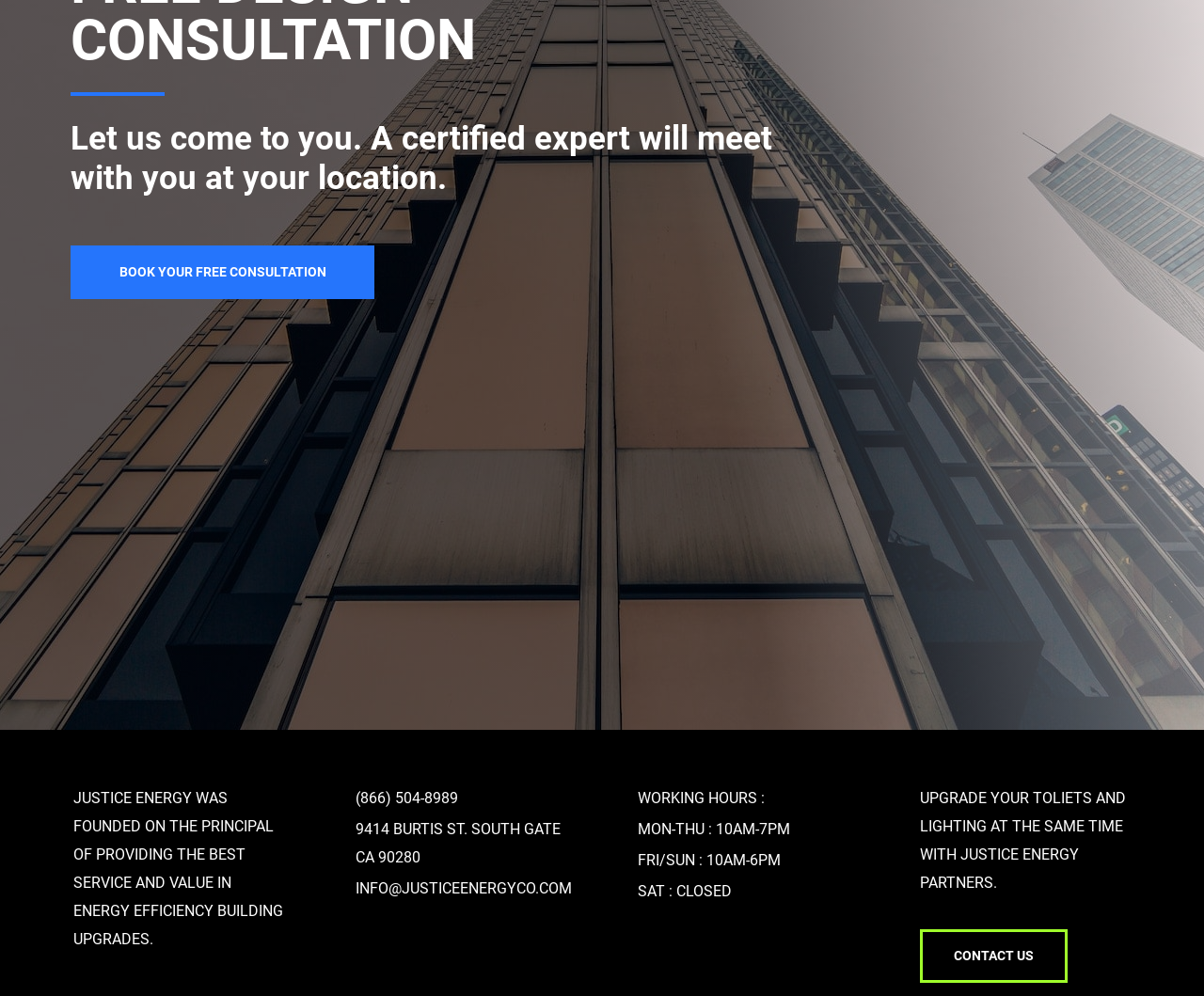Provide the bounding box coordinates for the UI element described in this sentence: "CONTACT US". The coordinates should be four float values between 0 and 1, i.e., [left, top, right, bottom].

[0.764, 0.933, 0.887, 0.987]